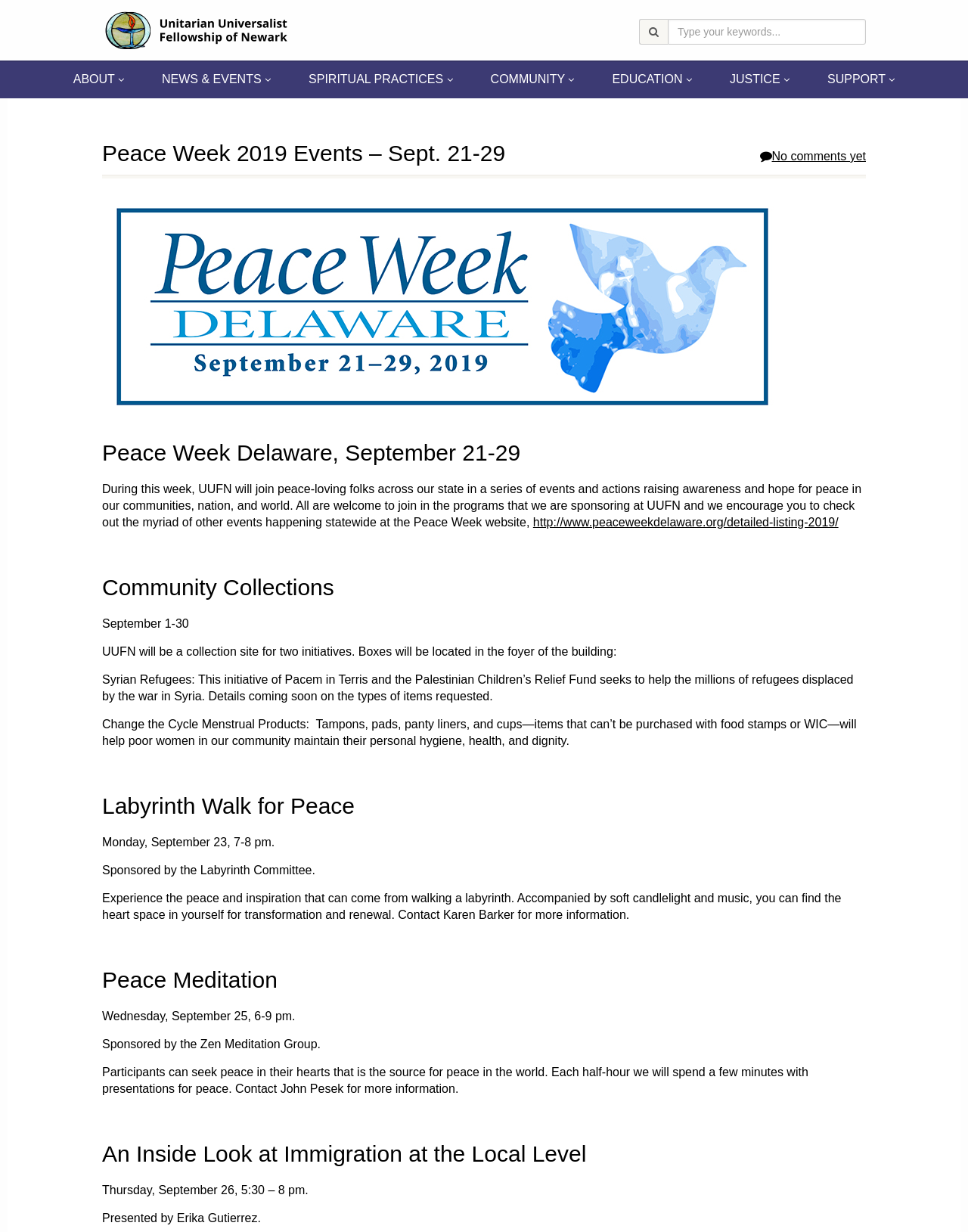Who is presenting 'An Inside Look at Immigration at the Local Level'?
Using the details shown in the screenshot, provide a comprehensive answer to the question.

According to the webpage, the event 'An Inside Look at Immigration at the Local Level' is presented by Erika Gutierrez, as mentioned in the description of the event.